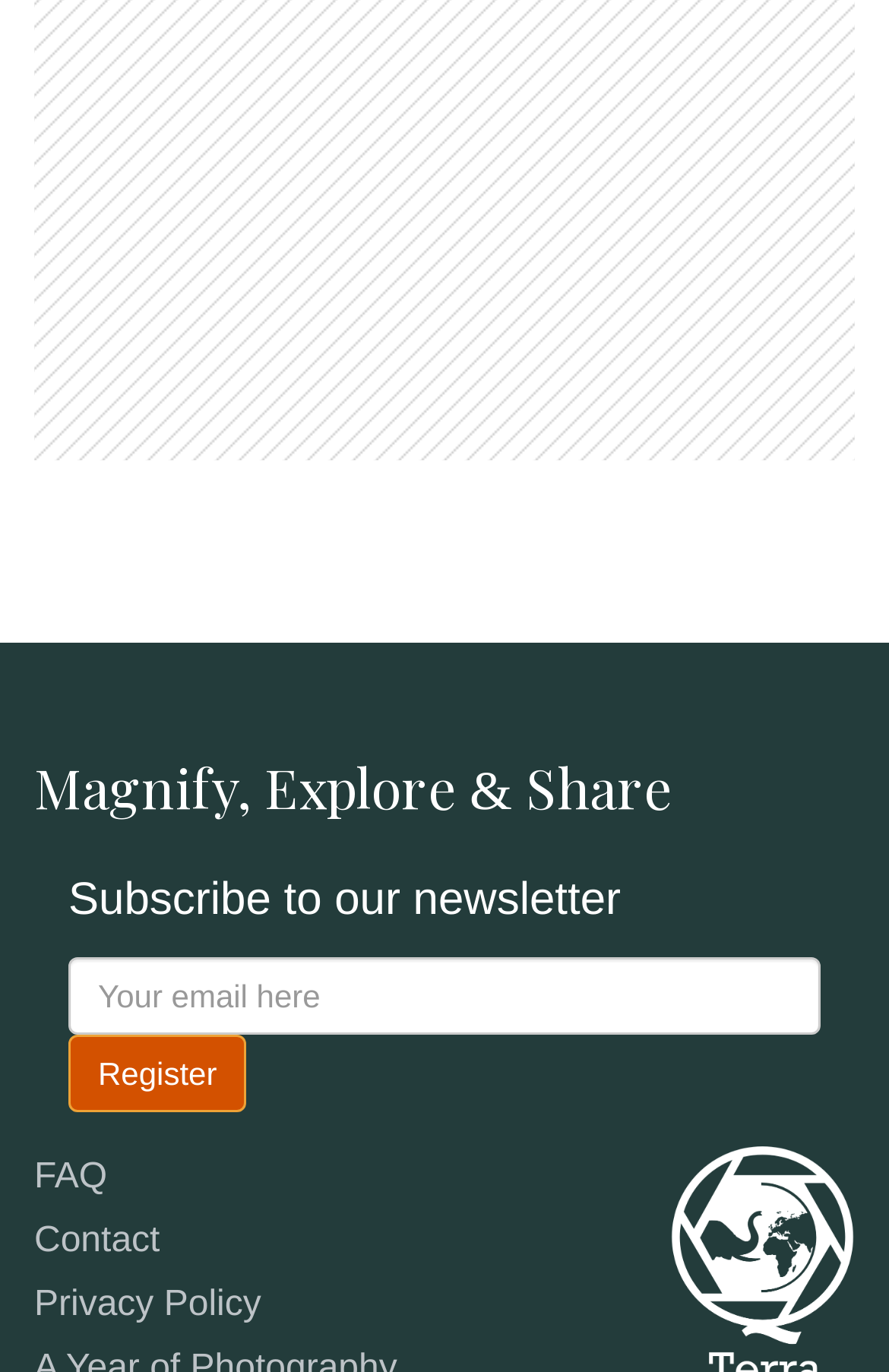What is the purpose of the textbox?
Utilize the information in the image to give a detailed answer to the question.

The textbox is located below the 'Subscribe to our newsletter' text, and it has a placeholder 'Your email here', indicating that it is used to enter an email address to subscribe to the newsletter.